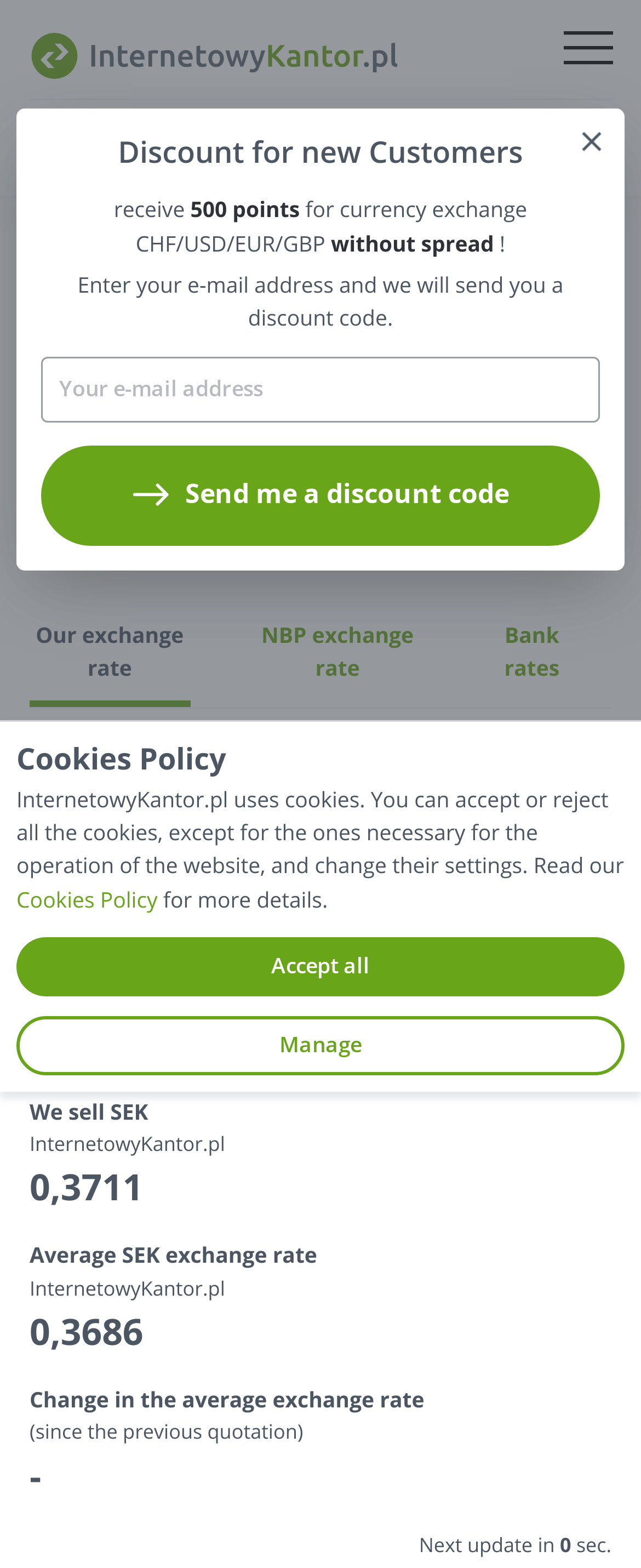Identify the bounding box coordinates of the clickable section necessary to follow the following instruction: "Sign up for free". The coordinates should be presented as four float numbers from 0 to 1, i.e., [left, top, right, bottom].

[0.51, 0.073, 0.954, 0.115]